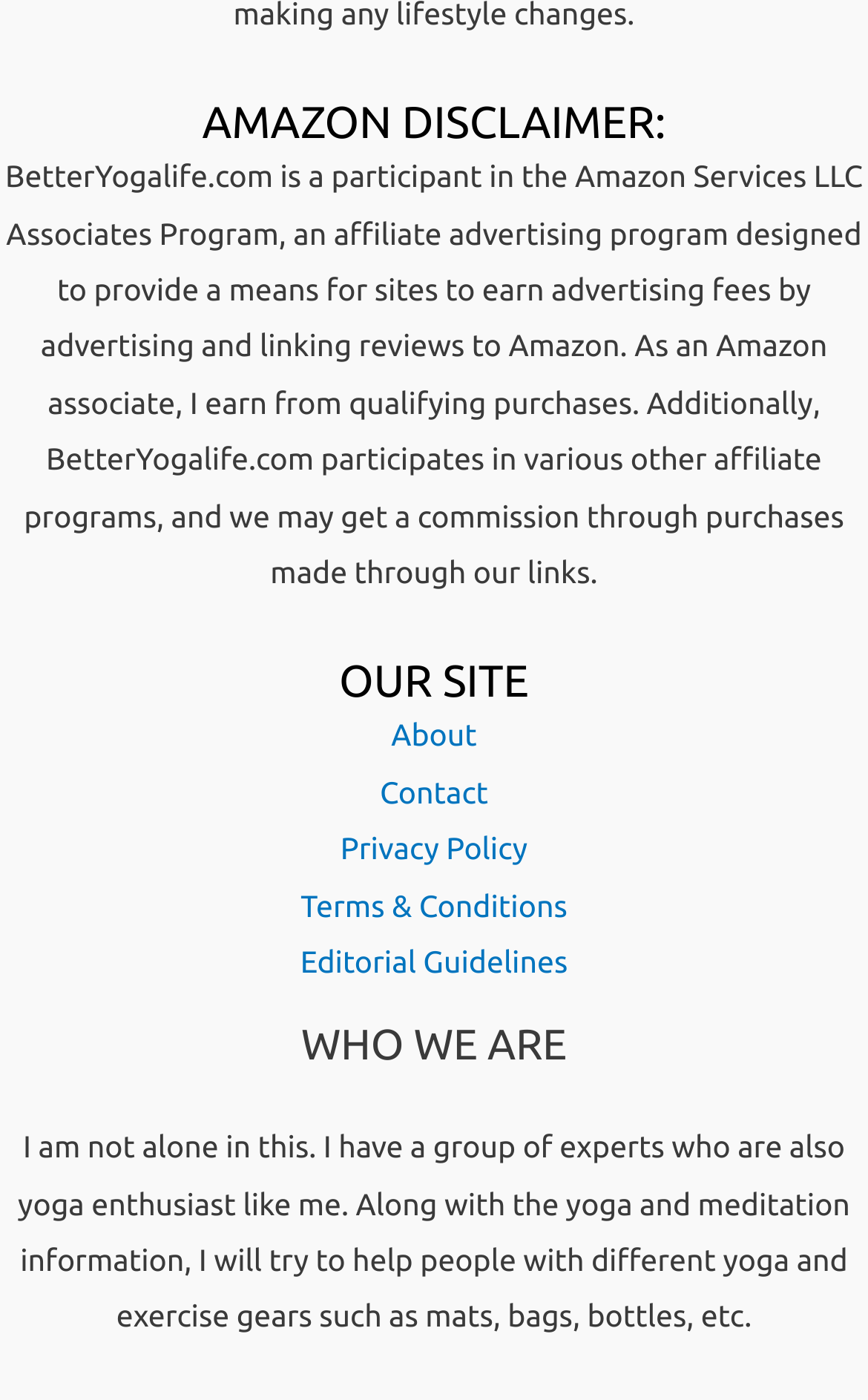Please provide a short answer using a single word or phrase for the question:
How many links are under the 'OUR SITE' section?

4